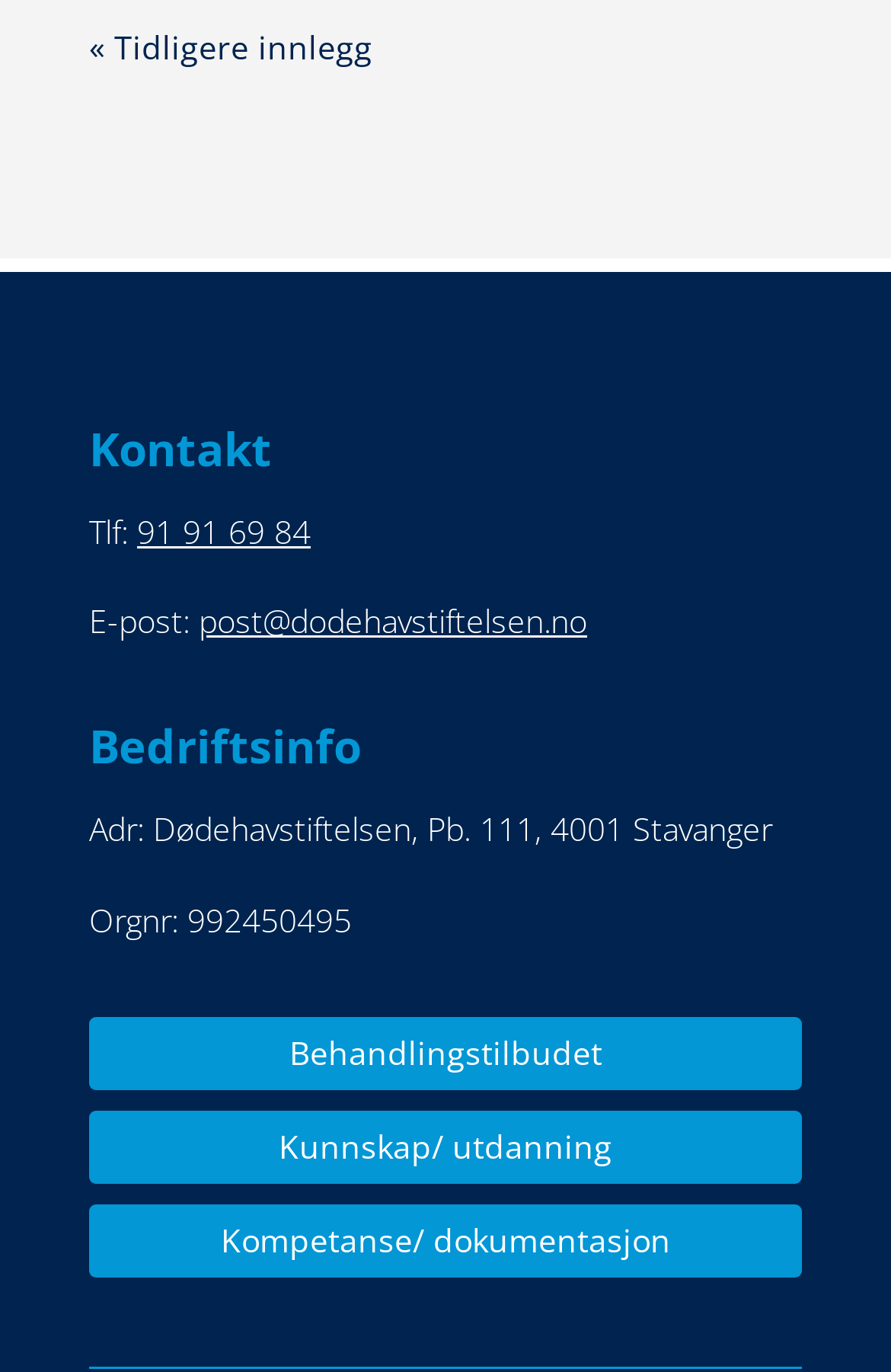What is the organization number? Based on the image, give a response in one word or a short phrase.

992450495